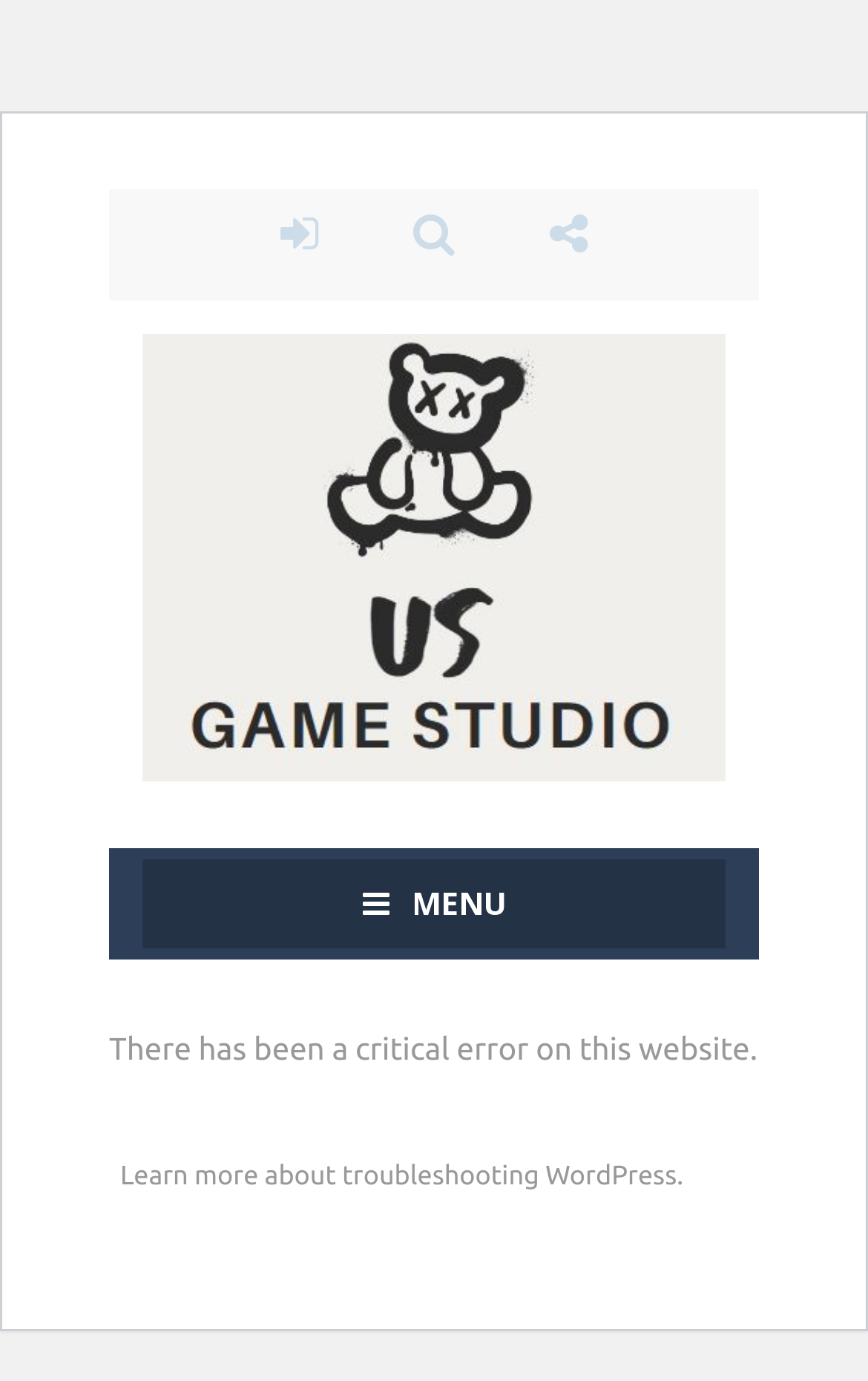What is the purpose of the link with an RSS icon?
Using the image as a reference, deliver a detailed and thorough answer to the question.

The link with an RSS icon is located near the top of the page, and its bounding box coordinates indicate it is a prominent element. Given its position and icon, it is likely to provide access to the website's RSS feed, allowing users to subscribe to updates.